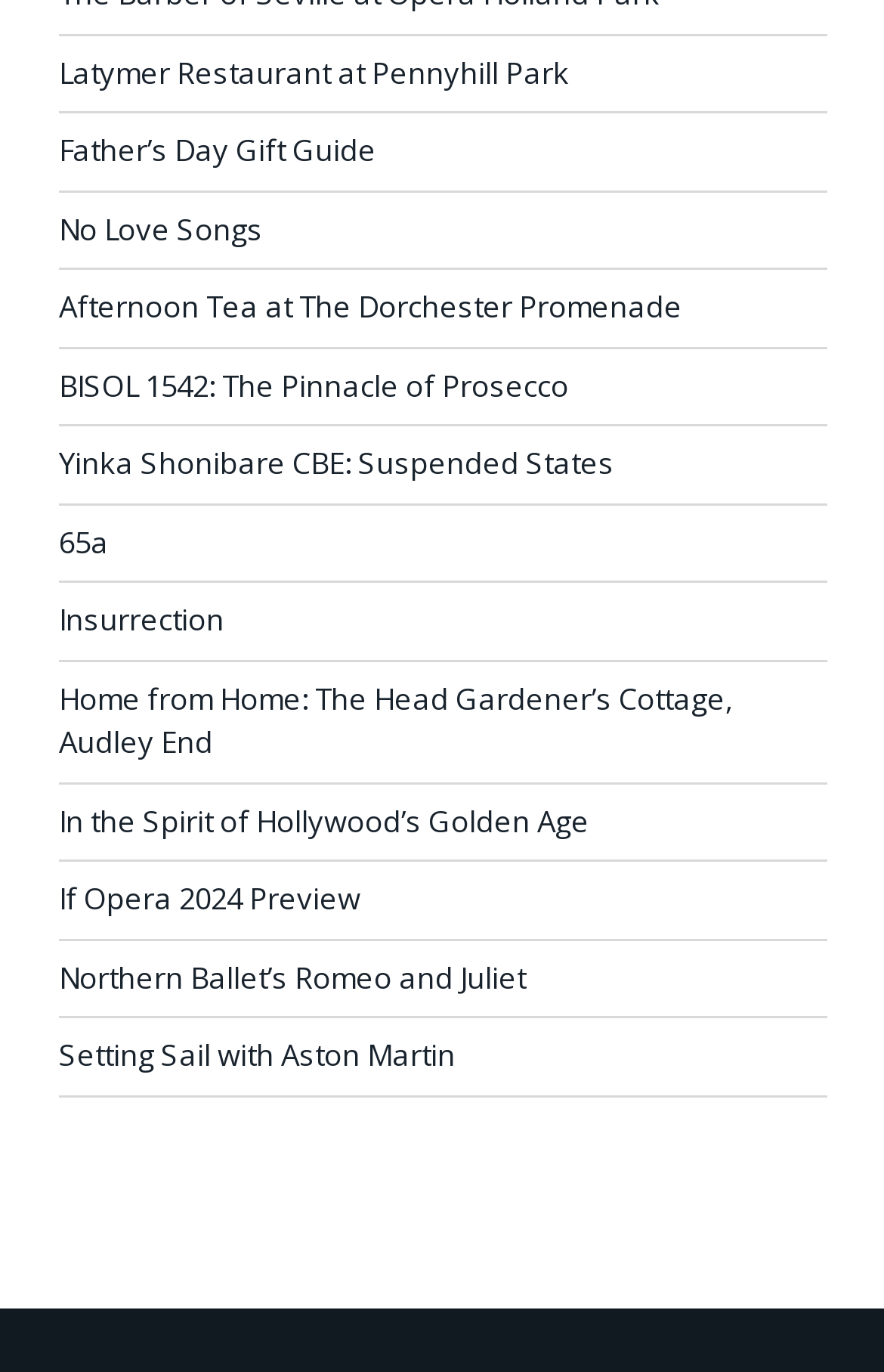Please answer the following question using a single word or phrase: 
What is the longest link text on the webpage?

Home from Home: The Head Gardener’s Cottage, Audley End